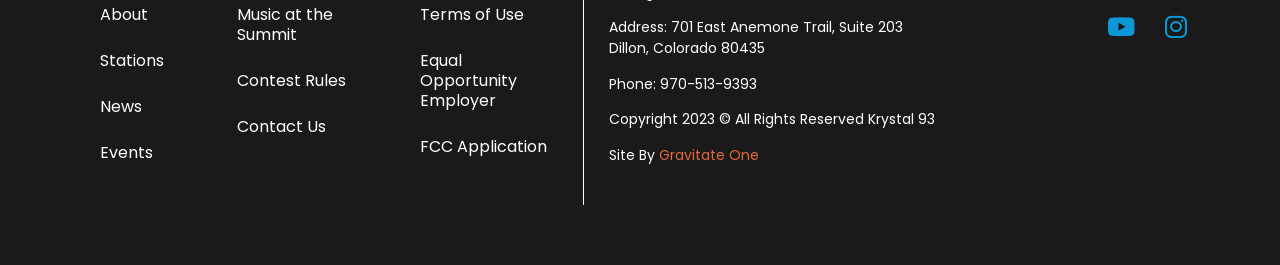Based on the description "Contest Rules", find the bounding box of the specified UI element.

[0.169, 0.219, 0.297, 0.392]